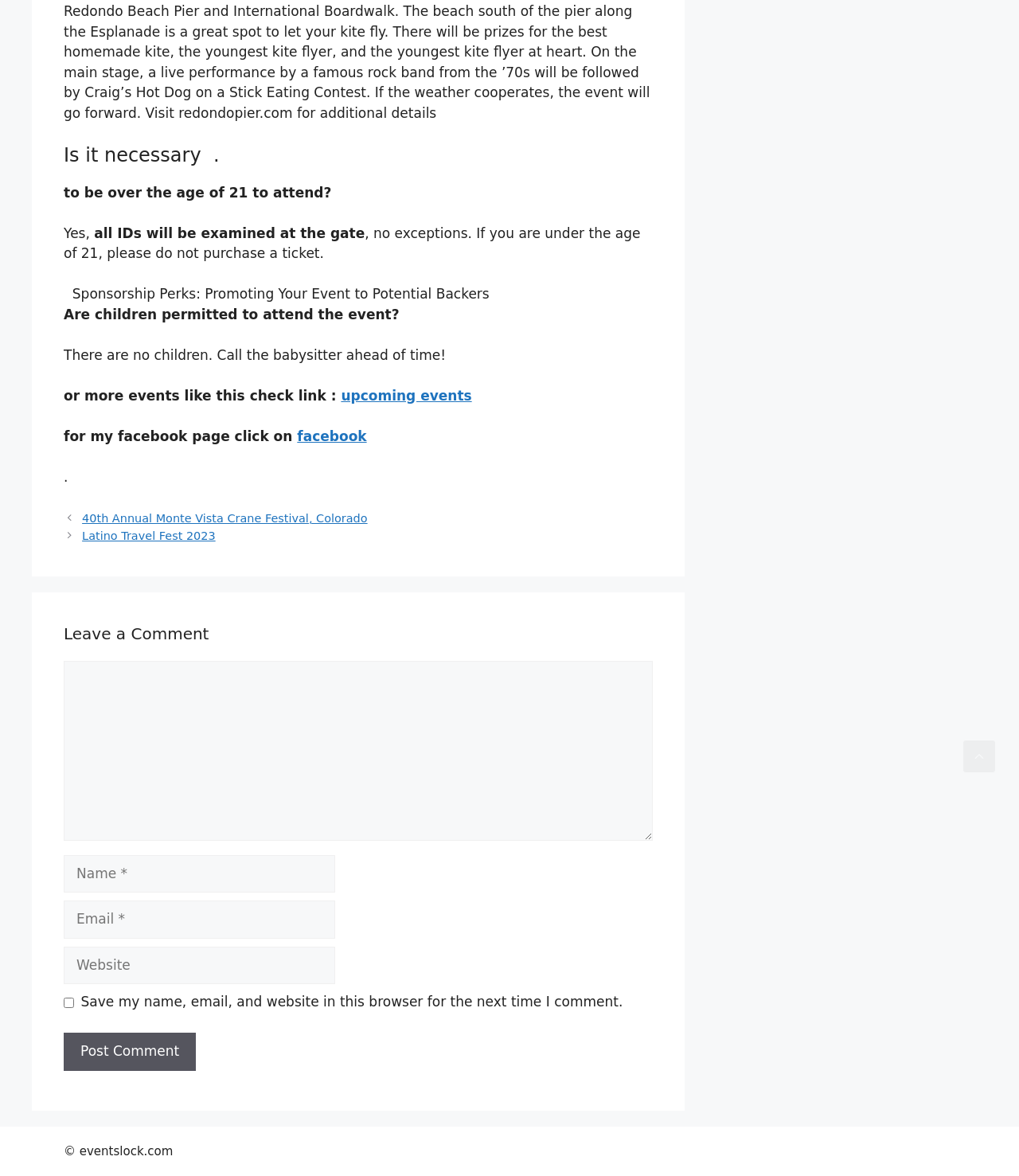What is the minimum age to attend the event?
Based on the image, give a one-word or short phrase answer.

21